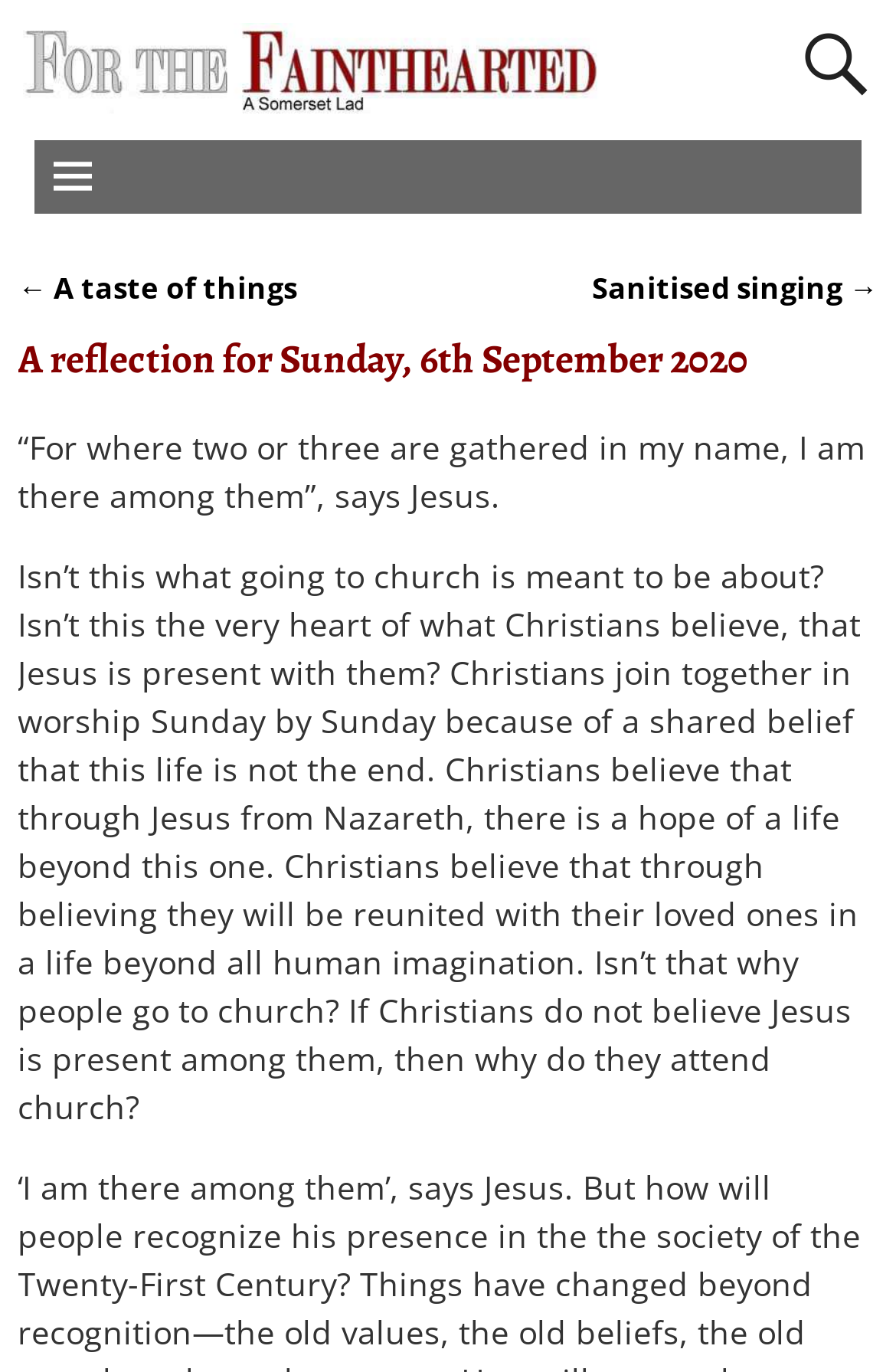Identify the first-level heading on the webpage and generate its text content.

A reflection for Sunday, 6th September 2020